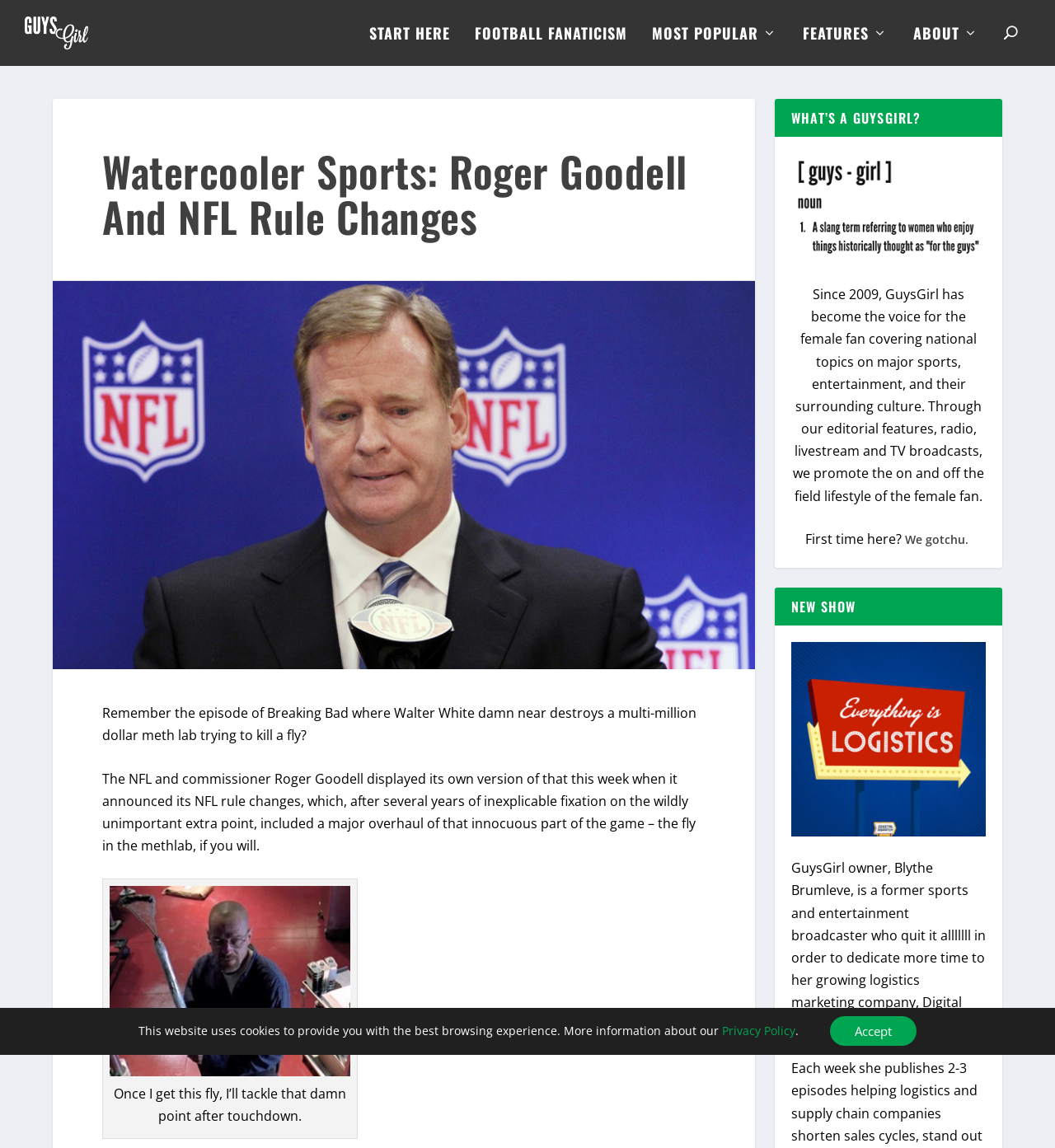Identify the bounding box coordinates of the element that should be clicked to fulfill this task: "Read the article 'Watercooler Sports: Roger Goodell and NFL Rule Changes'". The coordinates should be provided as four float numbers between 0 and 1, i.e., [left, top, right, bottom].

[0.05, 0.246, 0.716, 0.584]